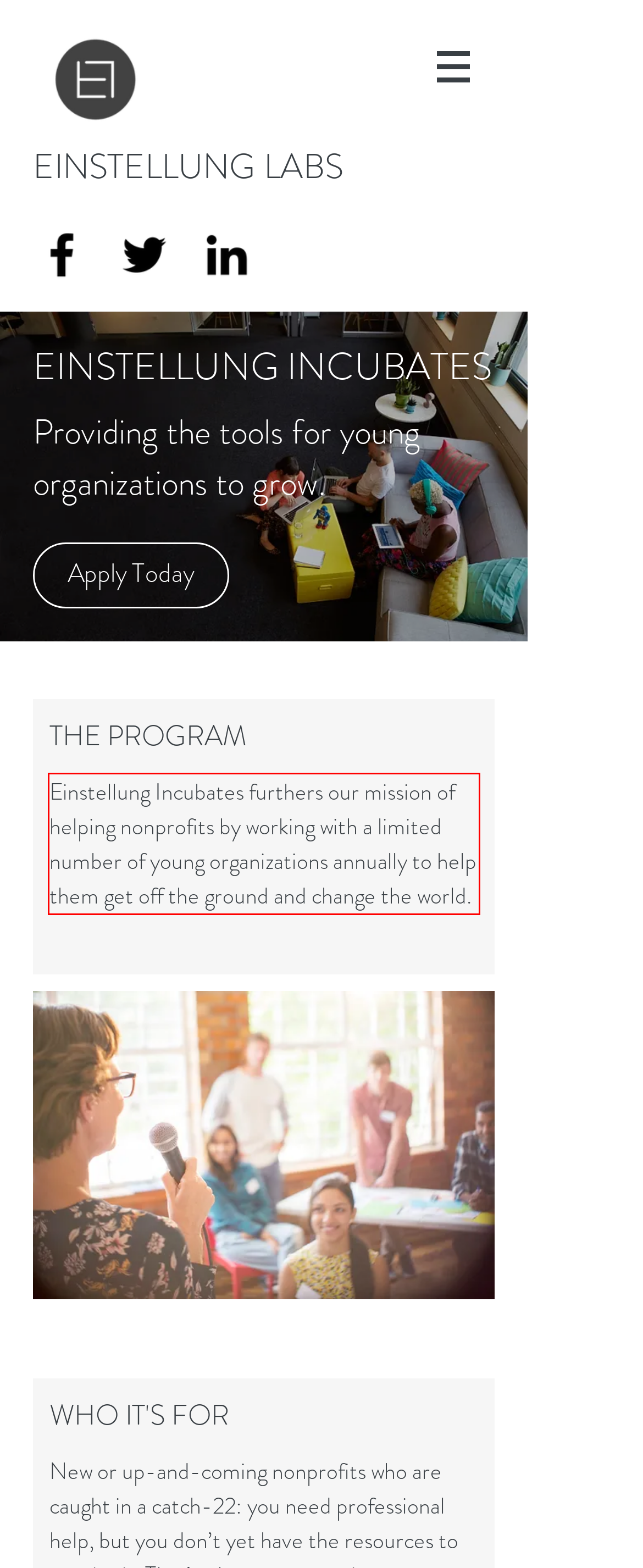Review the webpage screenshot provided, and perform OCR to extract the text from the red bounding box.

Einstellung Incubates furthers our mission of helping nonprofits by working with a limited number of young organizations annually to help them get off the ground and change the world.